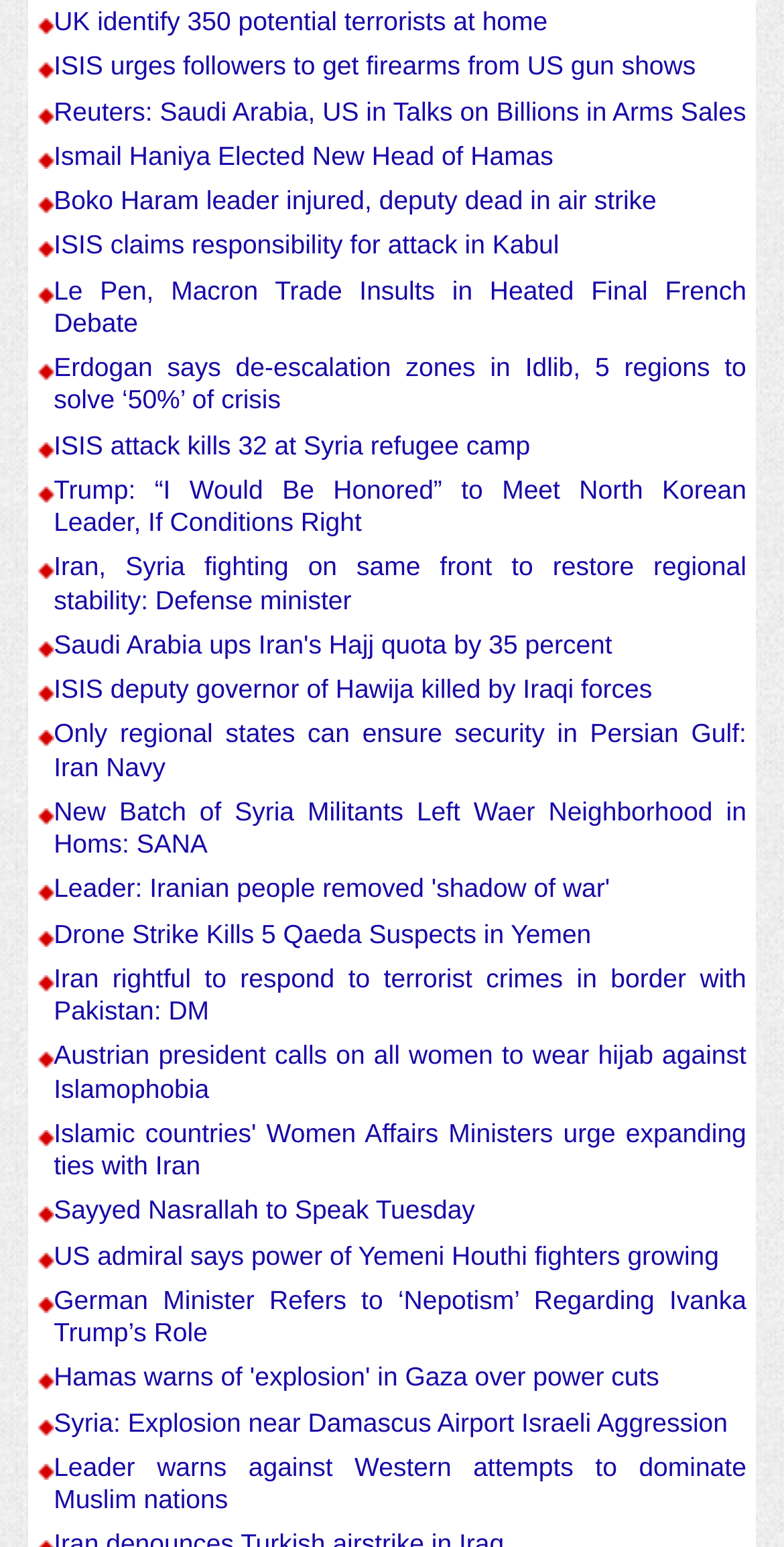Please determine the bounding box coordinates of the element to click in order to execute the following instruction: "Click on the news headline 'UK identify 350 potential terrorists at home'". The coordinates should be four float numbers between 0 and 1, specified as [left, top, right, bottom].

[0.069, 0.004, 0.698, 0.024]